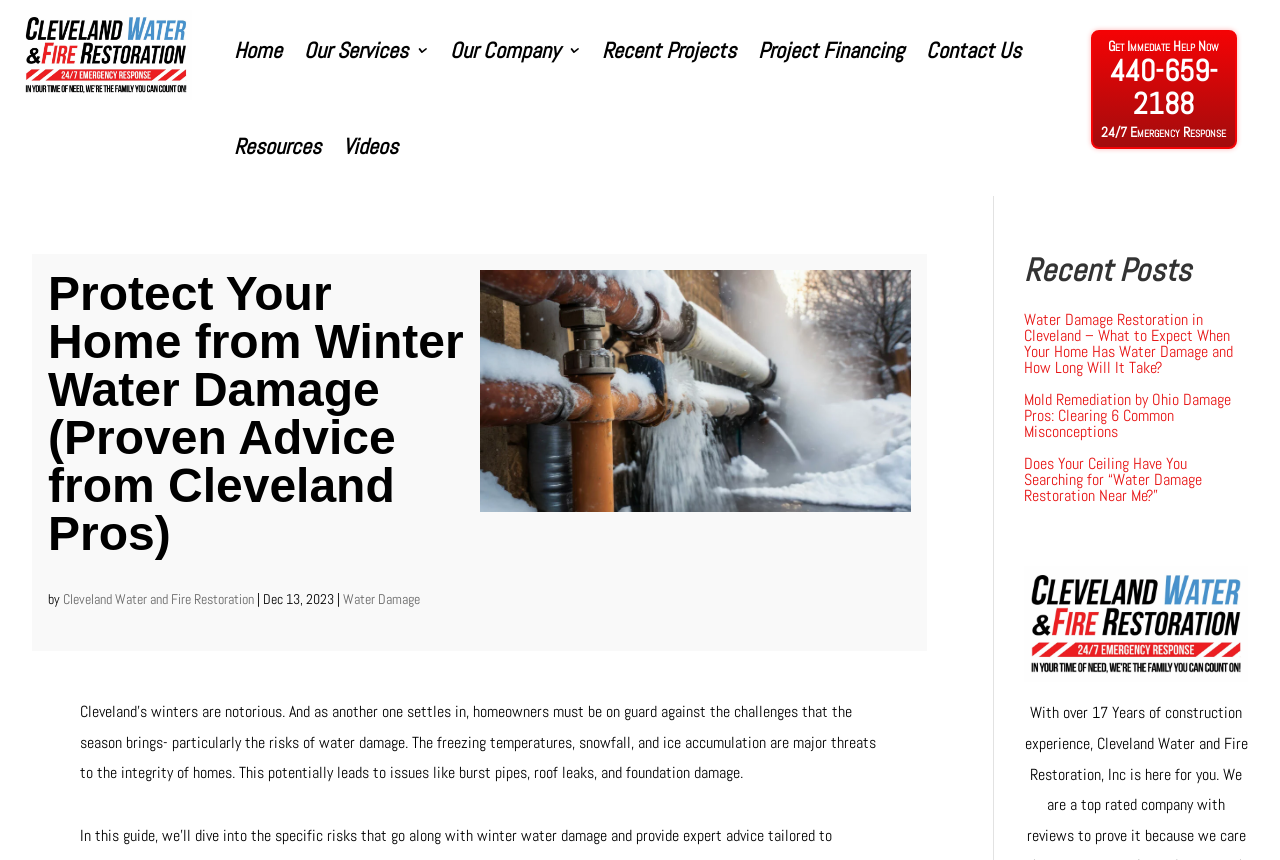Determine the bounding box coordinates of the section I need to click to execute the following instruction: "Go to the 'Forum Categories'". Provide the coordinates as four float numbers between 0 and 1, i.e., [left, top, right, bottom].

None